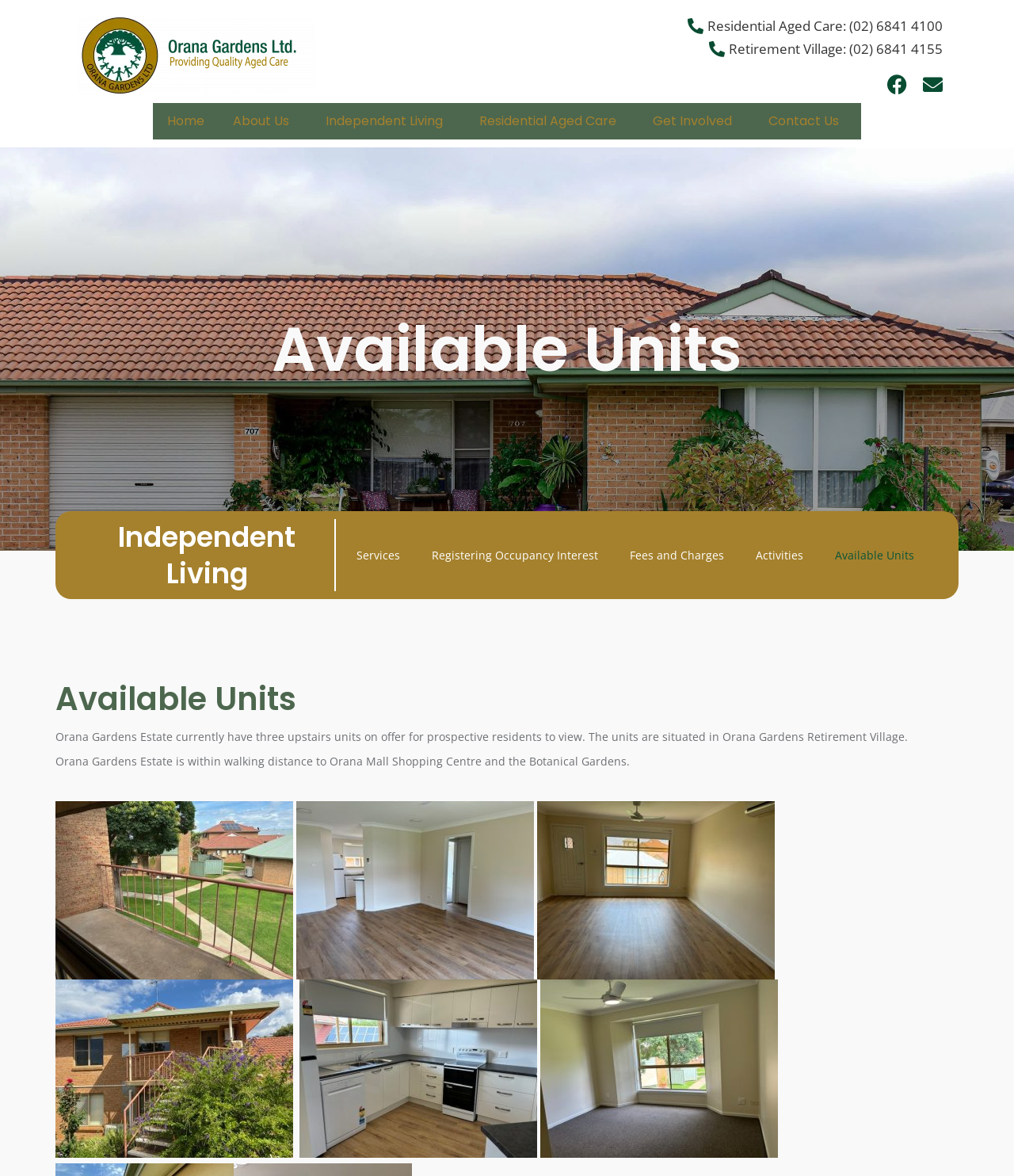Write an extensive caption that covers every aspect of the webpage.

The webpage is about Orana Gardens Estate, a retirement village, and its available units. At the top left, there is a logo image with a link to the default logo. Next to it, there are two phone number links for Residential Aged Care and Retirement Village. On the top right, there are social media links to Facebook and an envelope icon.

The main navigation menu is located below the logo, with links to Home, About Us, Independent Living, Get Involved, and Contact Us. Below the navigation menu, there is a heading that reads "Available Units" in a large font size.

The main content of the page is divided into two sections. On the left, there is a section with a heading "Independent Living" and links to Services, Registering Occupancy Interest, Fees and Charges, Activities, and Available Units. On the right, there is a section with a heading "Available Units" and a paragraph of text that describes the available units, including their location and features. Below the text, there is an image of a lounge dining area.

Overall, the webpage has a simple and organized layout, with clear headings and concise text that provides information about Orana Gardens Estate and its available units.